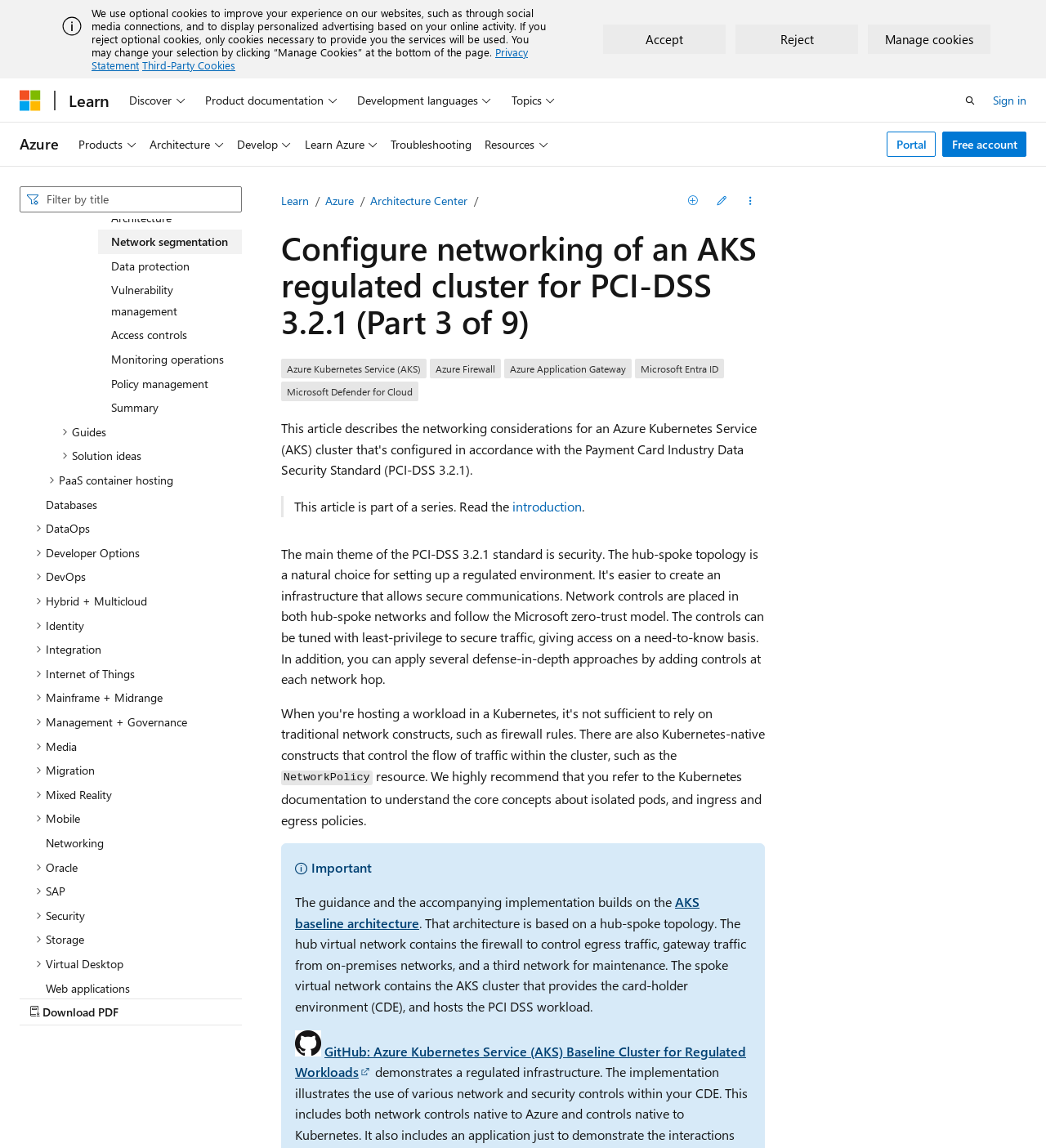Locate the bounding box coordinates of the area that needs to be clicked to fulfill the following instruction: "Learn about Architecture". The coordinates should be in the format of four float numbers between 0 and 1, namely [left, top, right, bottom].

[0.059, 0.073, 0.111, 0.101]